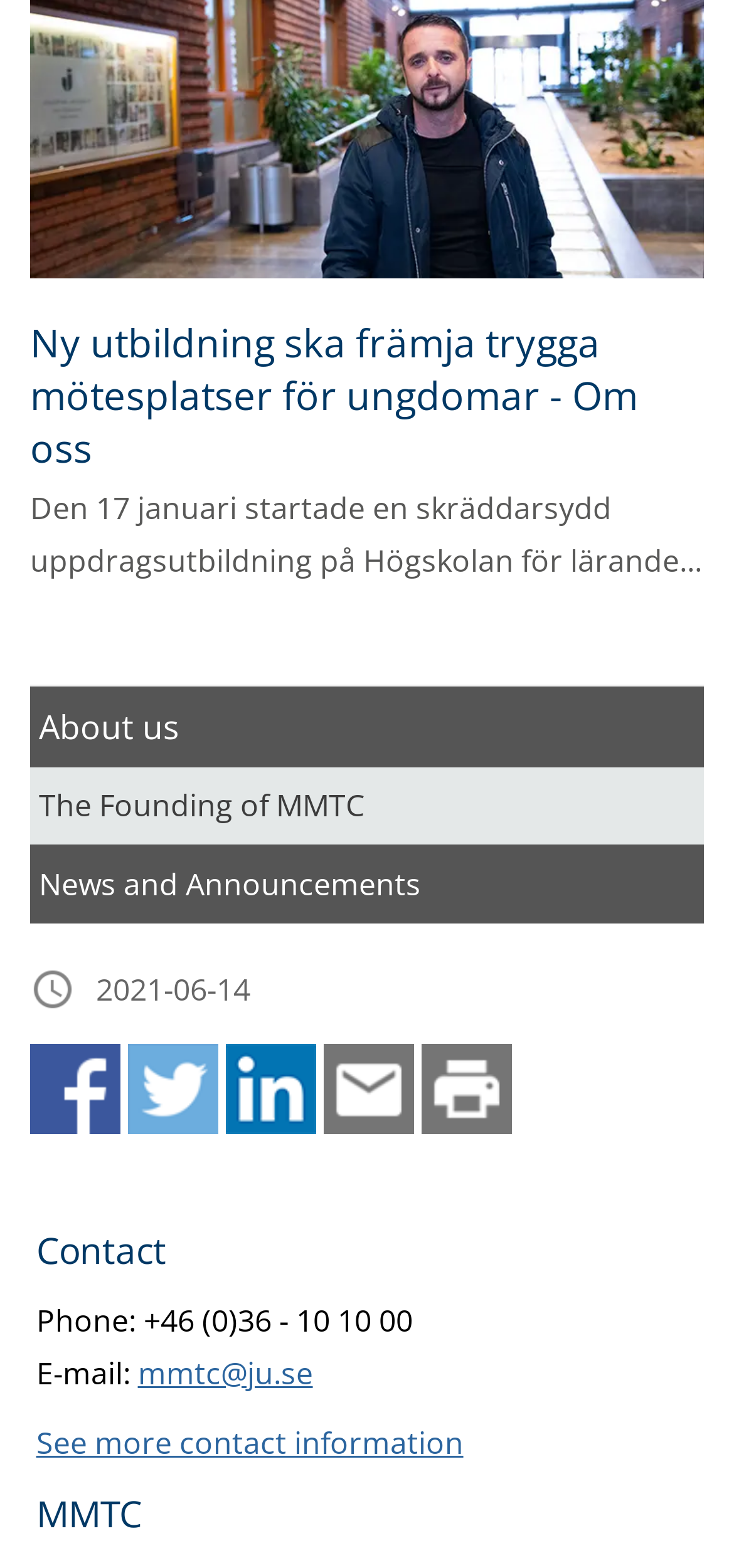Please examine the image and provide a detailed answer to the question: What are the social media platforms available for sharing this page?

The answer can be found in the links and images within the navigation element with the description 'Side menu'. The links and images have descriptions 'Share this page on Facebook', 'Share this page on Twitter', and 'Share this page on LinkedIn', indicating that these are the social media platforms available for sharing this page.